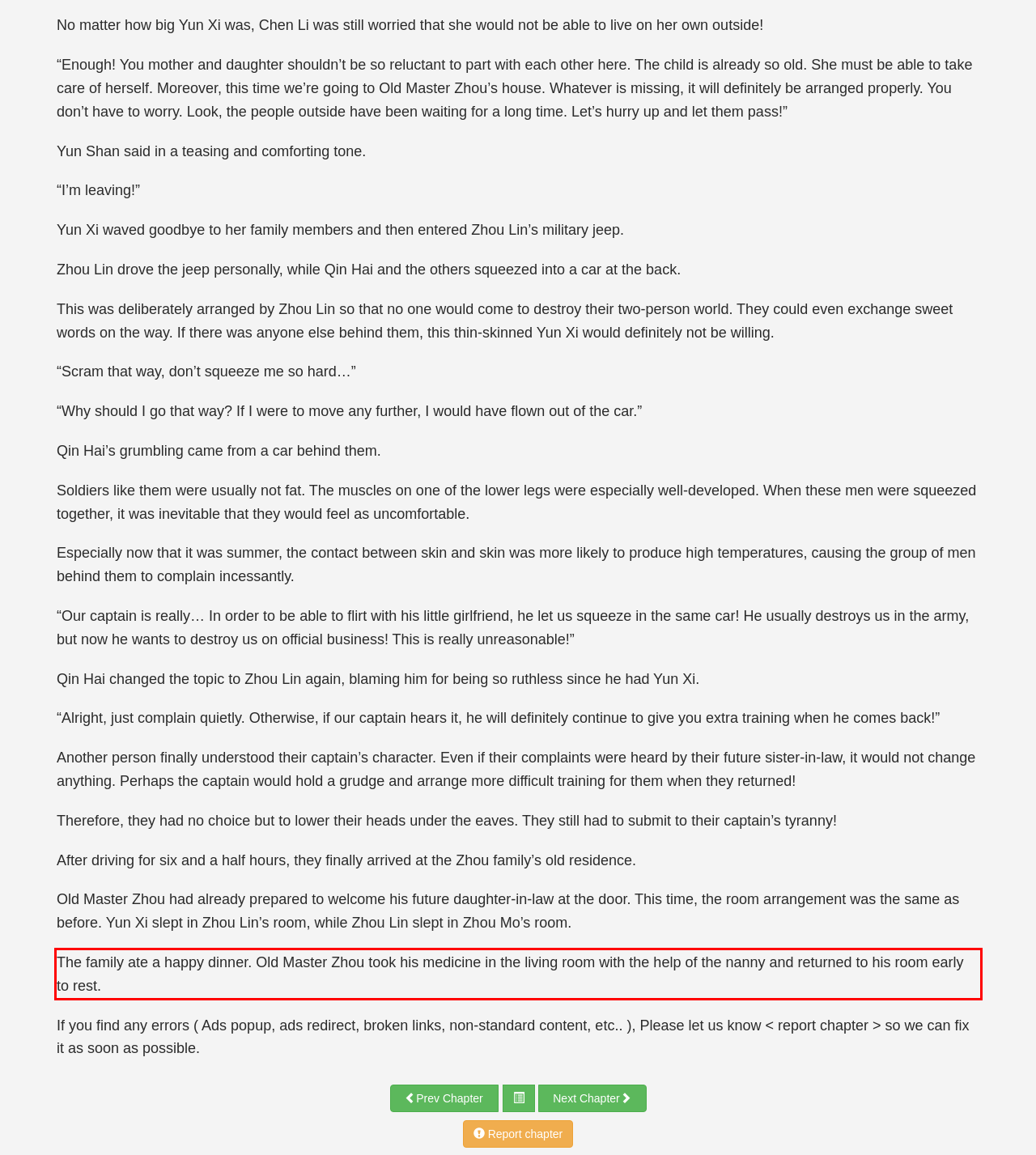Using the provided webpage screenshot, recognize the text content in the area marked by the red bounding box.

The family ate a happy dinner. Old Master Zhou took his medicine in the living room with the help of the nanny and returned to his room early to rest.